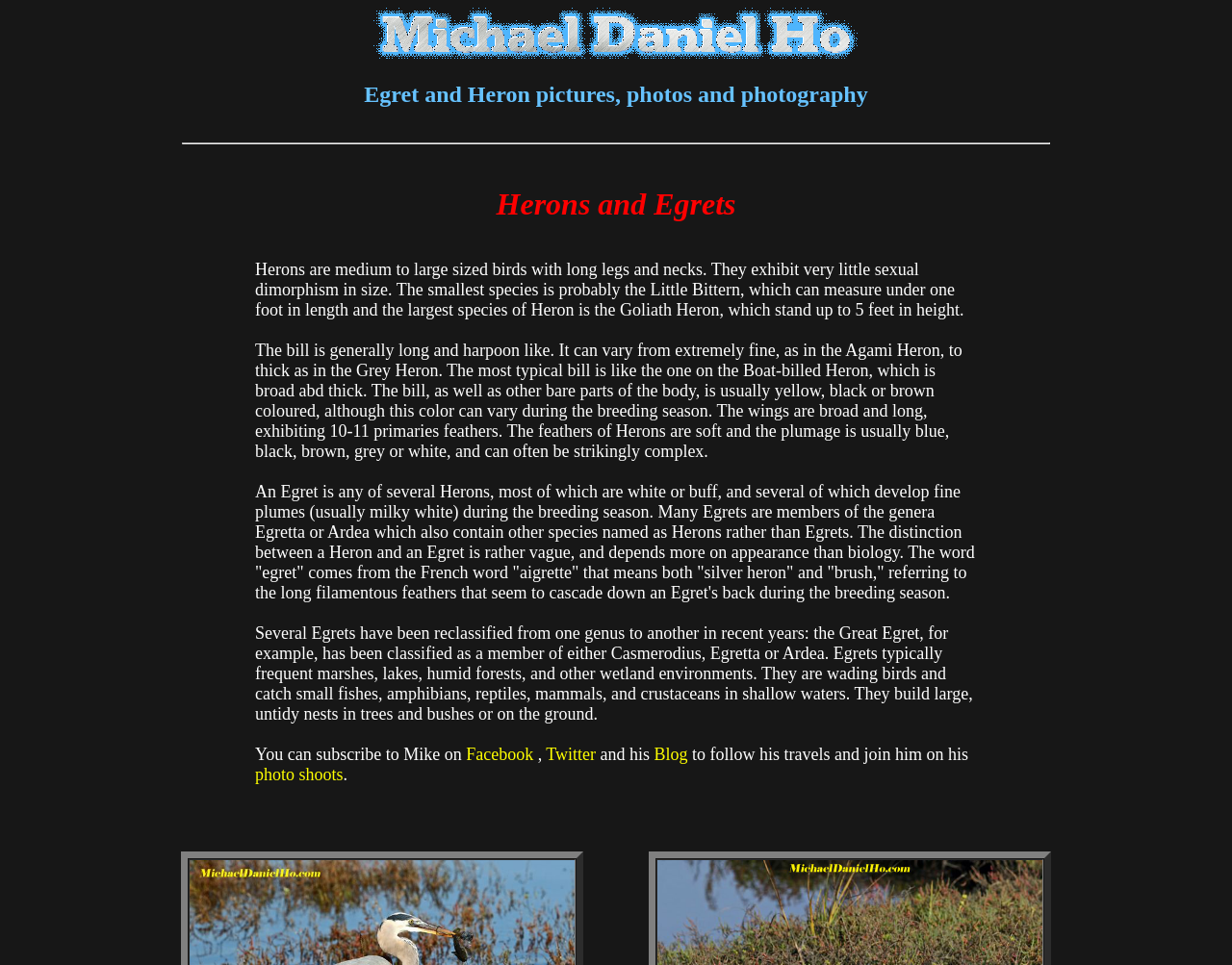Describe every aspect of the webpage in a detailed manner.

The webpage is about wildlife photography, specifically focusing on Herons and Egrets. At the top, there is an image of a wildlife photographer, followed by a heading that reads "Egret and Heron pictures, photos and photography". Below the heading, there is a horizontal separator line. 

On the left side of the page, there is a table with a single row and column, which appears to be a layout element. 

To the right of the table, there is a block of text that provides information about Herons and Egrets. The text is divided into three paragraphs. The first paragraph describes the physical characteristics of Herons, such as their size, legs, necks, and bills. The second paragraph explains what an Egret is, how it differs from a Heron, and its breeding habits. The third paragraph discusses the habitats and behaviors of Egrets, including their diet and nesting habits.

At the bottom of the text block, there are links to subscribe to Mike's Facebook, Twitter, and Blog, as well as a link to join him on his photo shoots.